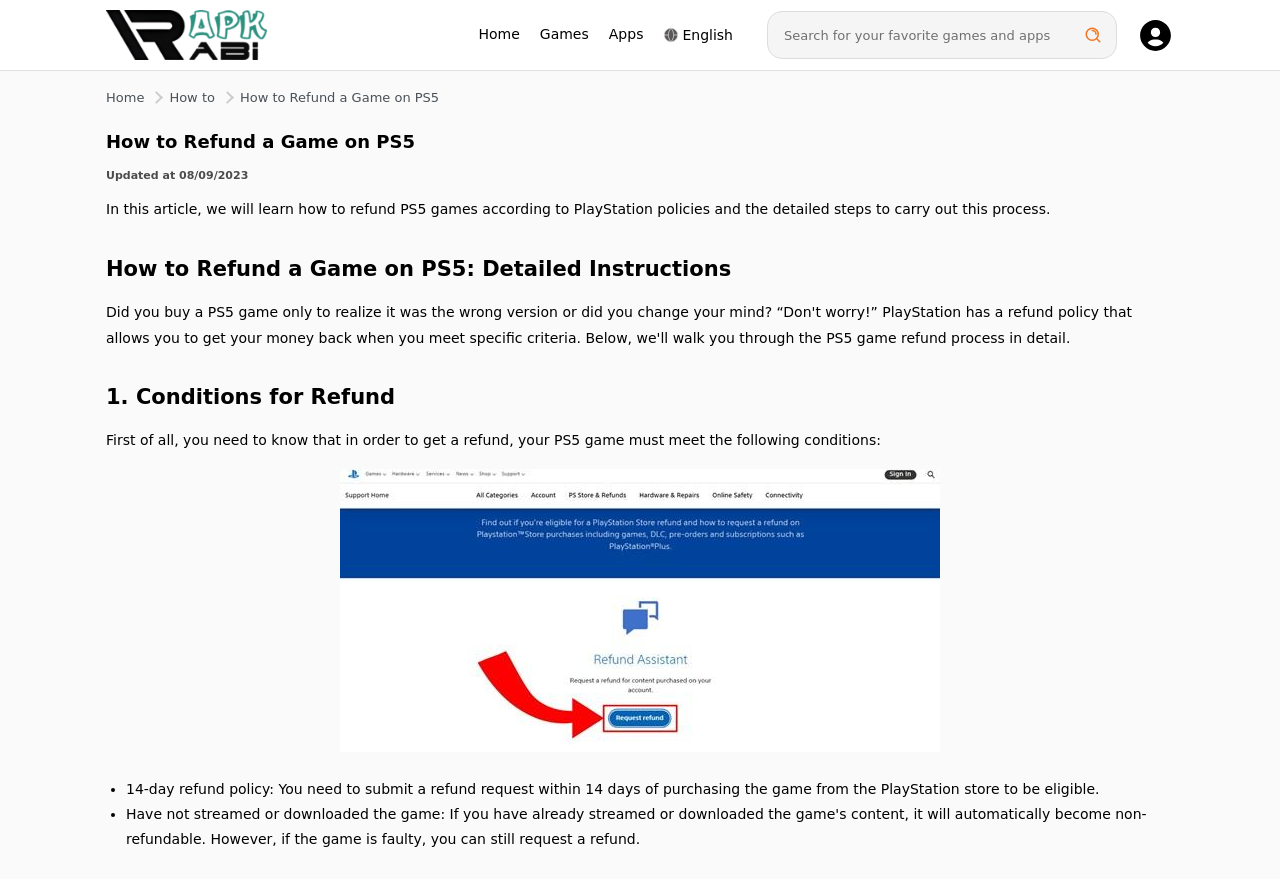Locate the bounding box coordinates of the area that needs to be clicked to fulfill the following instruction: "Leave a comment". The coordinates should be in the format of four float numbers between 0 and 1, namely [left, top, right, bottom].

None